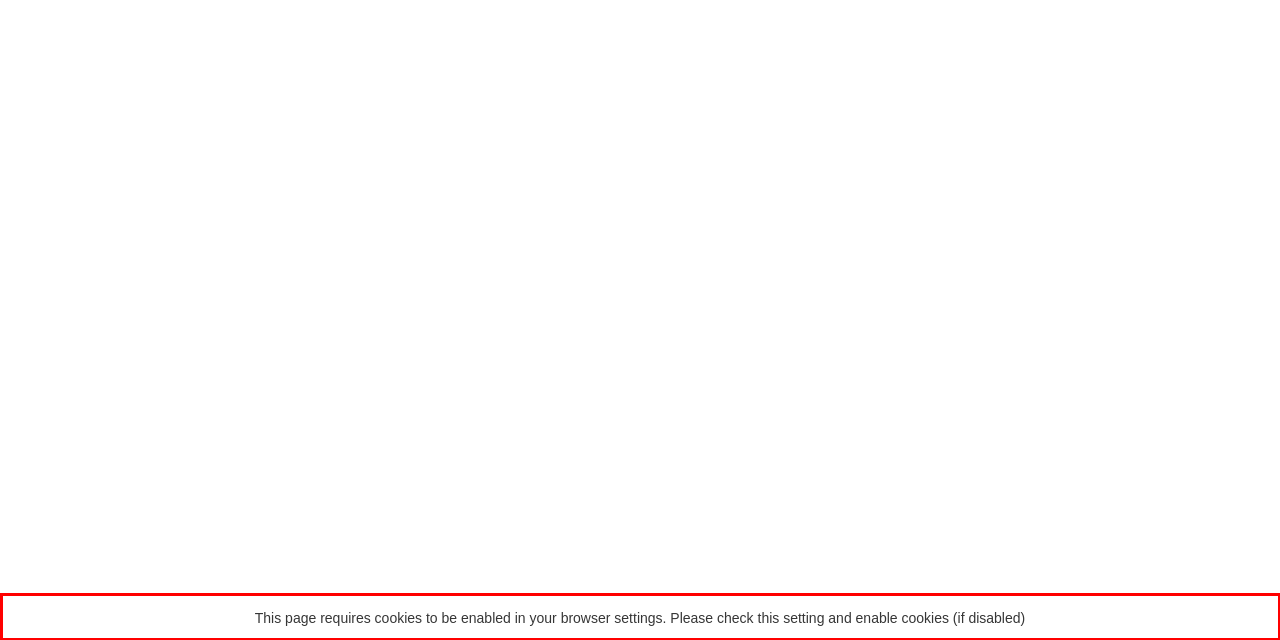Please extract the text content within the red bounding box on the webpage screenshot using OCR.

This page requires cookies to be enabled in your browser settings. Please check this setting and enable cookies (if disabled)